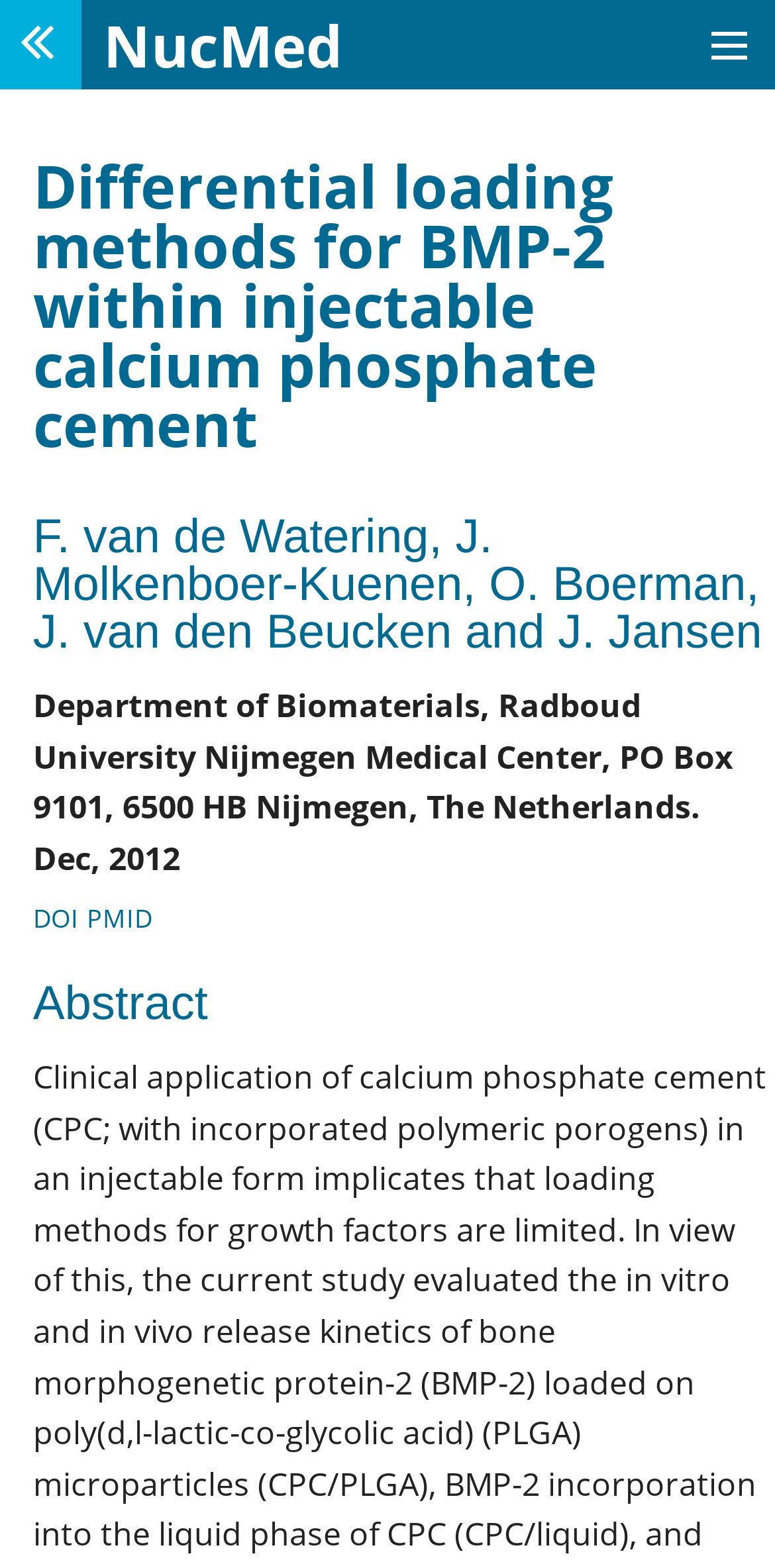Find the coordinates for the bounding box of the element with this description: "Thesis Gallery".

[0.105, 0.308, 1.0, 0.371]